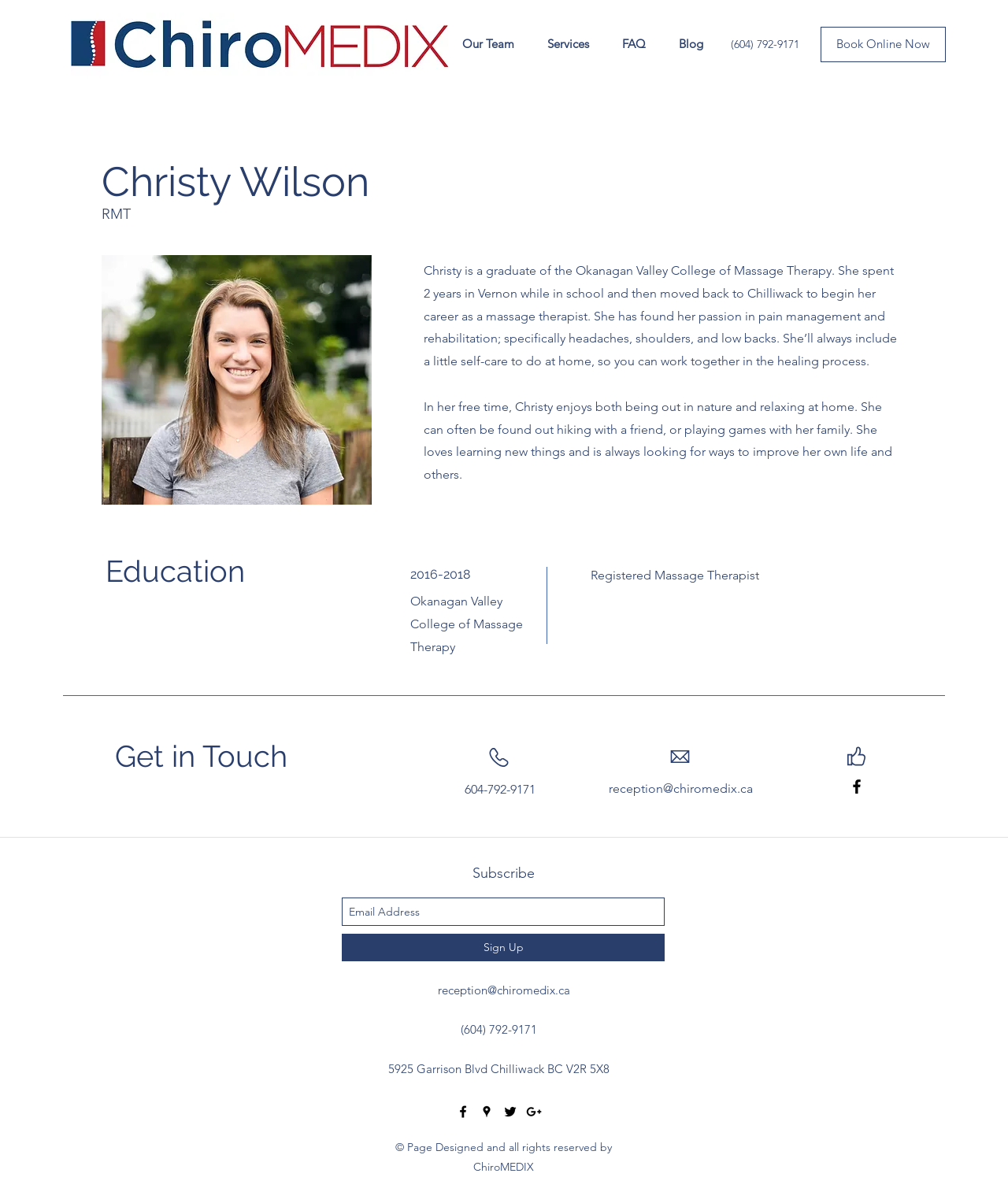Calculate the bounding box coordinates of the UI element given the description: "Book Online Now".

[0.814, 0.023, 0.938, 0.053]